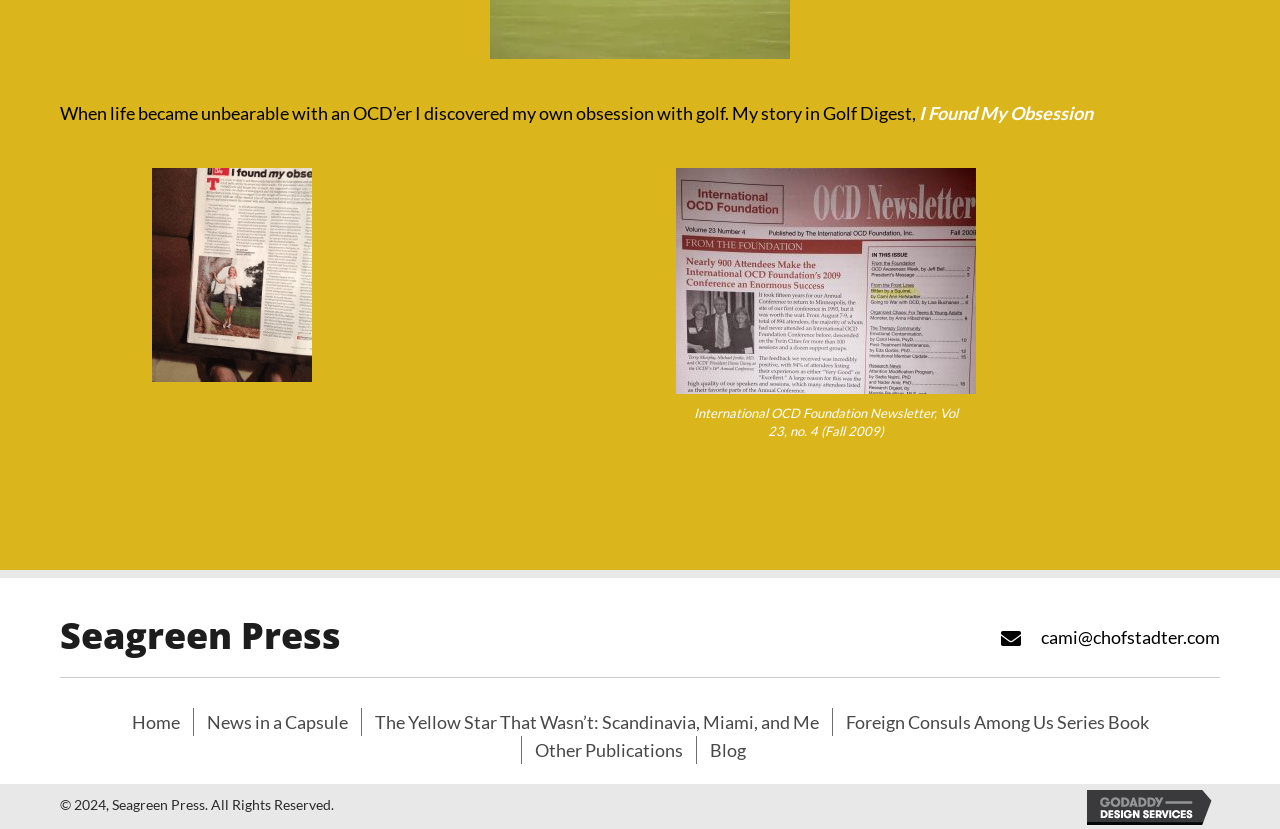Find the bounding box coordinates for the element that must be clicked to complete the instruction: "Contact cami@chofstadter.com". The coordinates should be four float numbers between 0 and 1, indicated as [left, top, right, bottom].

[0.813, 0.752, 0.953, 0.786]